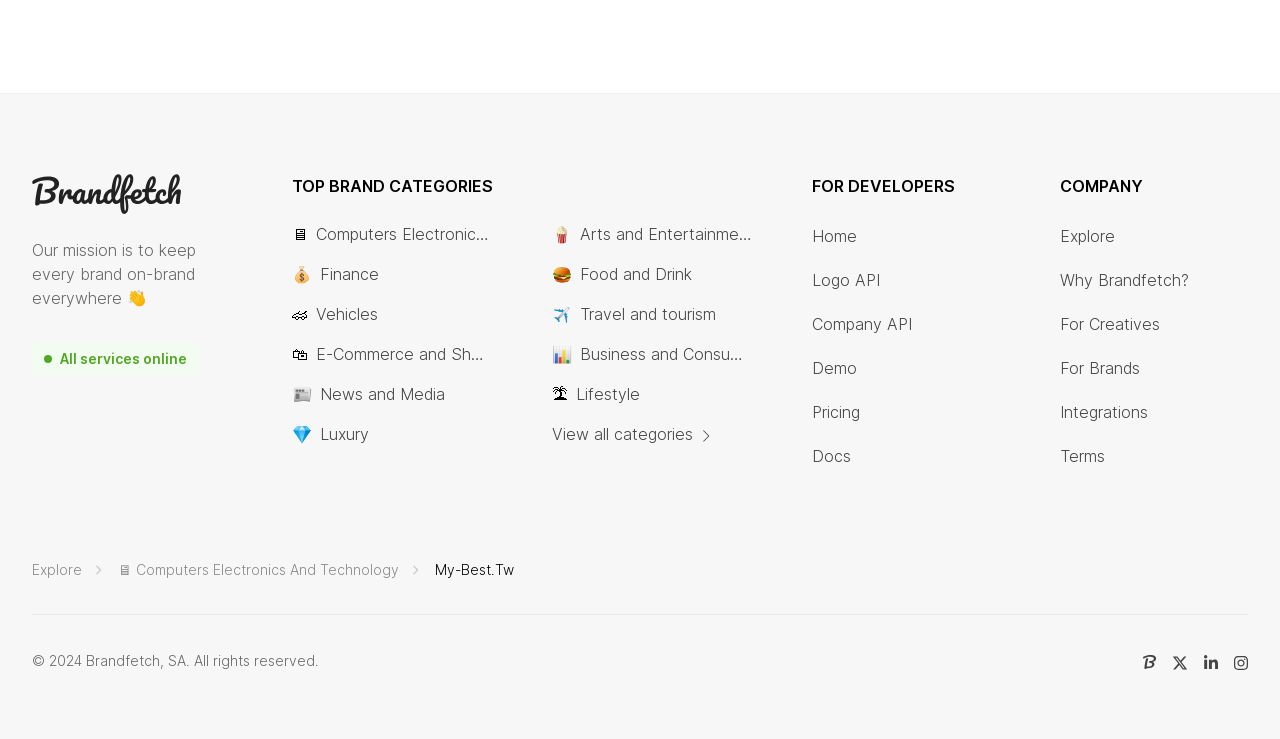Given the element description, predict the bounding box coordinates in the format (top-left x, top-left y, bottom-right x, bottom-right y), using floating point numbers between 0 and 1: 🖥Computers Electronics and Technology

[0.228, 0.301, 0.384, 0.333]